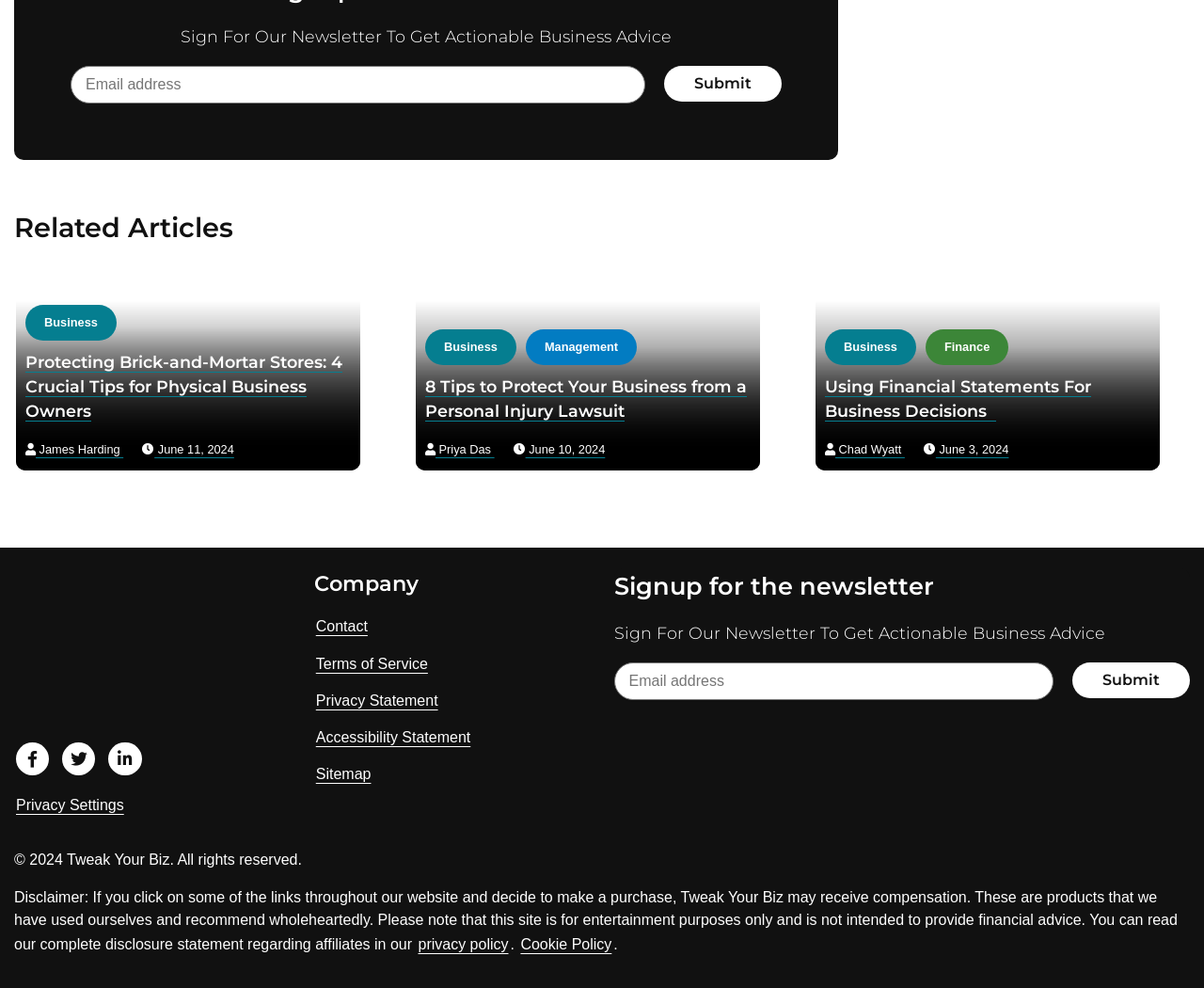Based on the element description: "Privacy Statement", identify the bounding box coordinates for this UI element. The coordinates must be four float numbers between 0 and 1, listed as [left, top, right, bottom].

[0.261, 0.696, 0.365, 0.723]